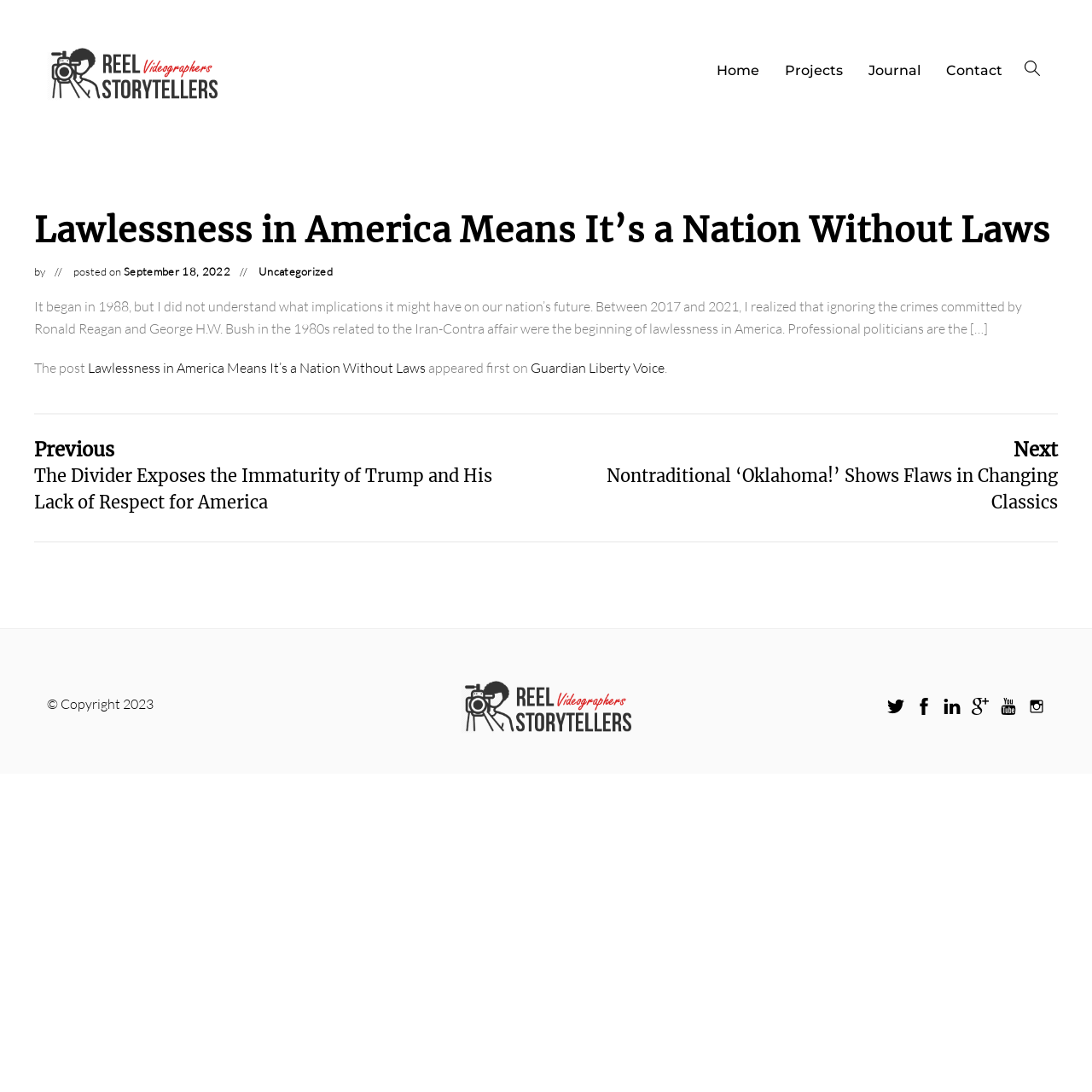Identify the bounding box coordinates for the region to click in order to carry out this instruction: "Click the logo". Provide the coordinates using four float numbers between 0 and 1, formatted as [left, top, right, bottom].

[0.043, 0.043, 0.199, 0.092]